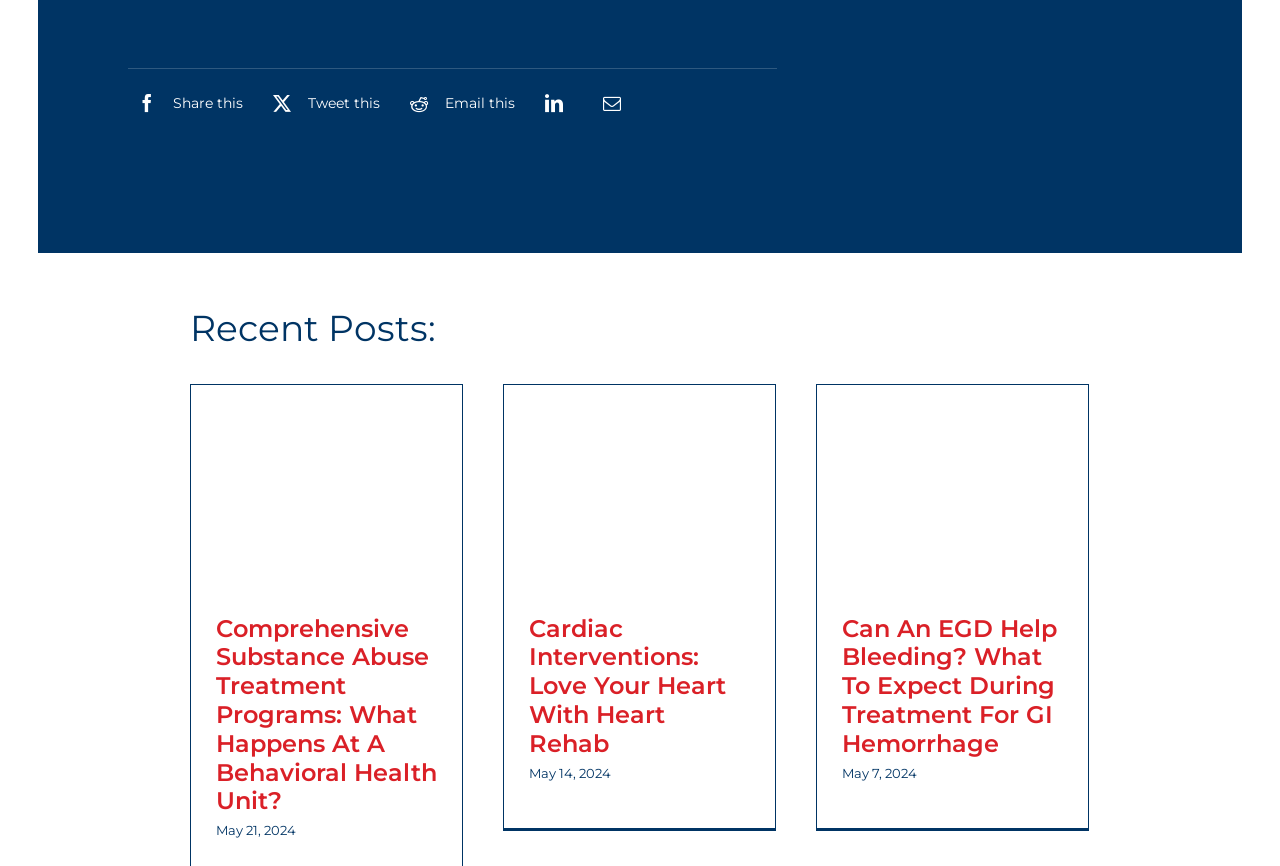Determine the coordinates of the bounding box for the clickable area needed to execute this instruction: "Share this on Facebook".

[0.1, 0.103, 0.19, 0.136]